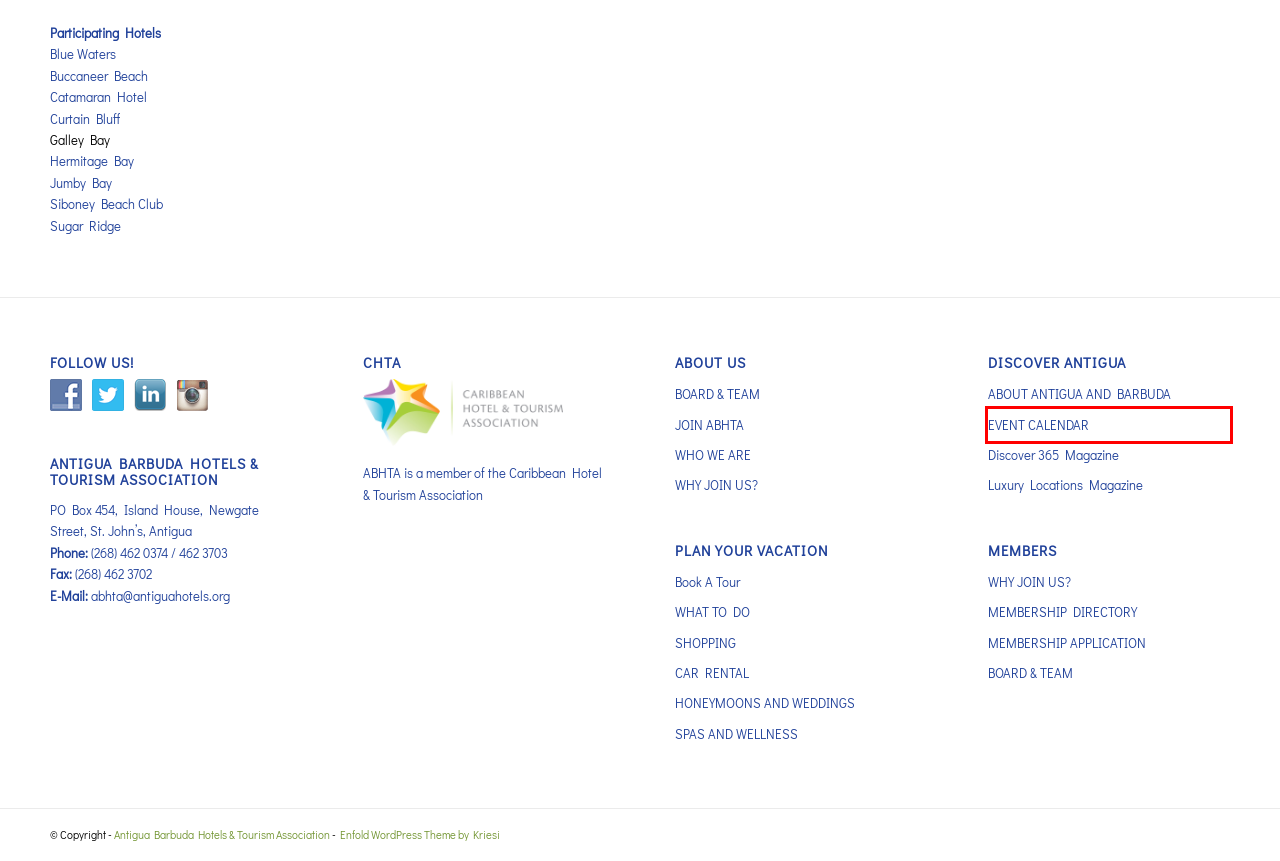You are presented with a screenshot of a webpage containing a red bounding box around a particular UI element. Select the best webpage description that matches the new webpage after clicking the element within the bounding box. Here are the candidates:
A. ABOUT ANTIGUA AND BARBUDA - Antigua Barbuda Hotels & Tourism Association
B. EVENT CALENDAR - Antigua Barbuda Hotels & Tourism Association
C. Home - Siboney Beach Club | An Authentic Boutique Experience
D. Our Magazines | Luxury Locations Real Estate Antigua
E. Buccaneer Beach Club | Boutique Hotel in Antigua and Barbuda
F. BOARD & TEAM - Antigua Barbuda Hotels & Tourism Association
G. Home - Kriesi.at - Premium WordPress Themes
H. Hermitage Bay, Antigua | All Inclusive 5 Star Resort

B